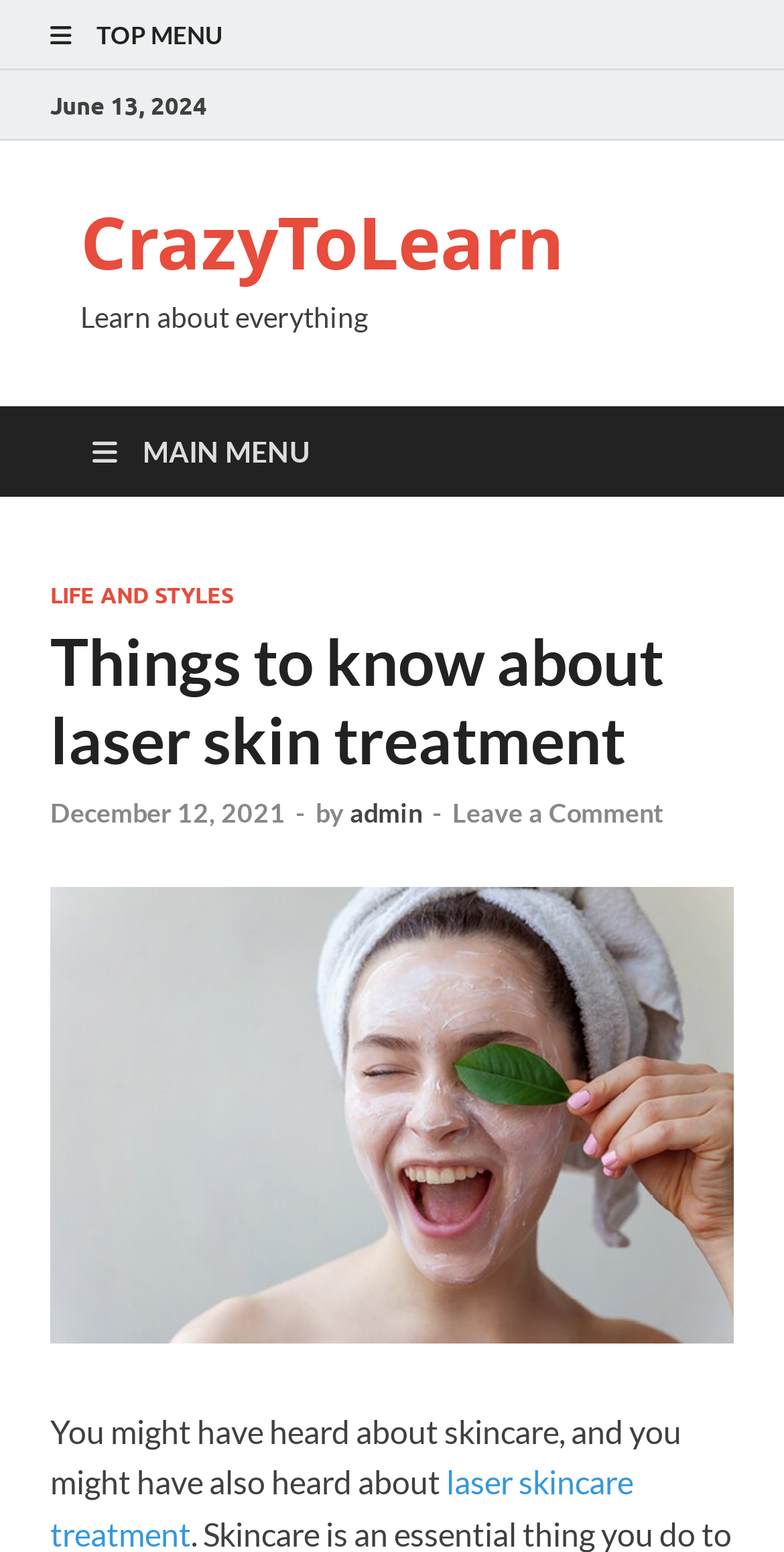Identify the bounding box coordinates of the section to be clicked to complete the task described by the following instruction: "leave a comment". The coordinates should be four float numbers between 0 and 1, formatted as [left, top, right, bottom].

[0.577, 0.513, 0.846, 0.533]